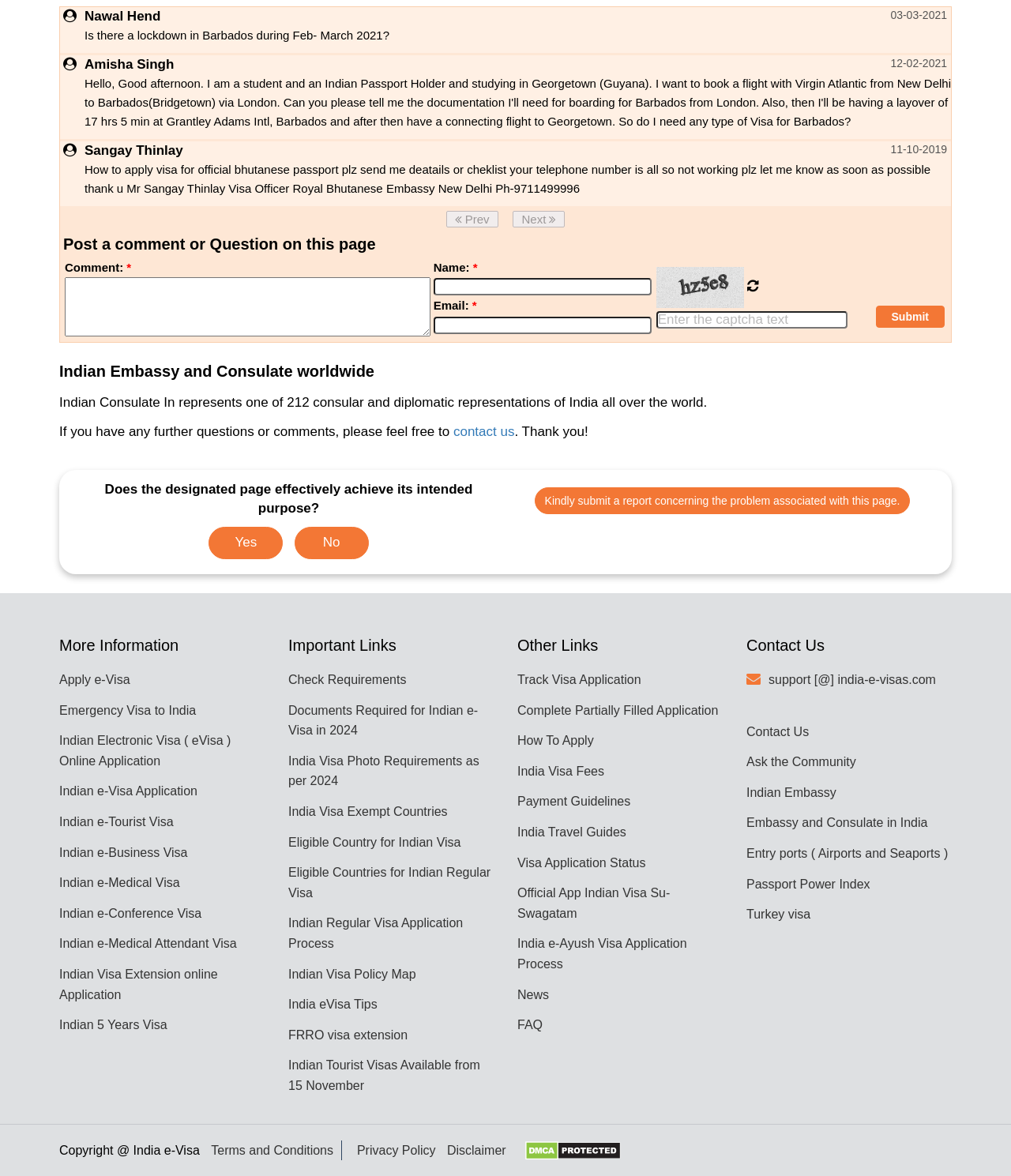What type of visa is mentioned in the link 'Indian e-Business Visa'?
Refer to the screenshot and respond with a concise word or phrase.

e-Business Visa